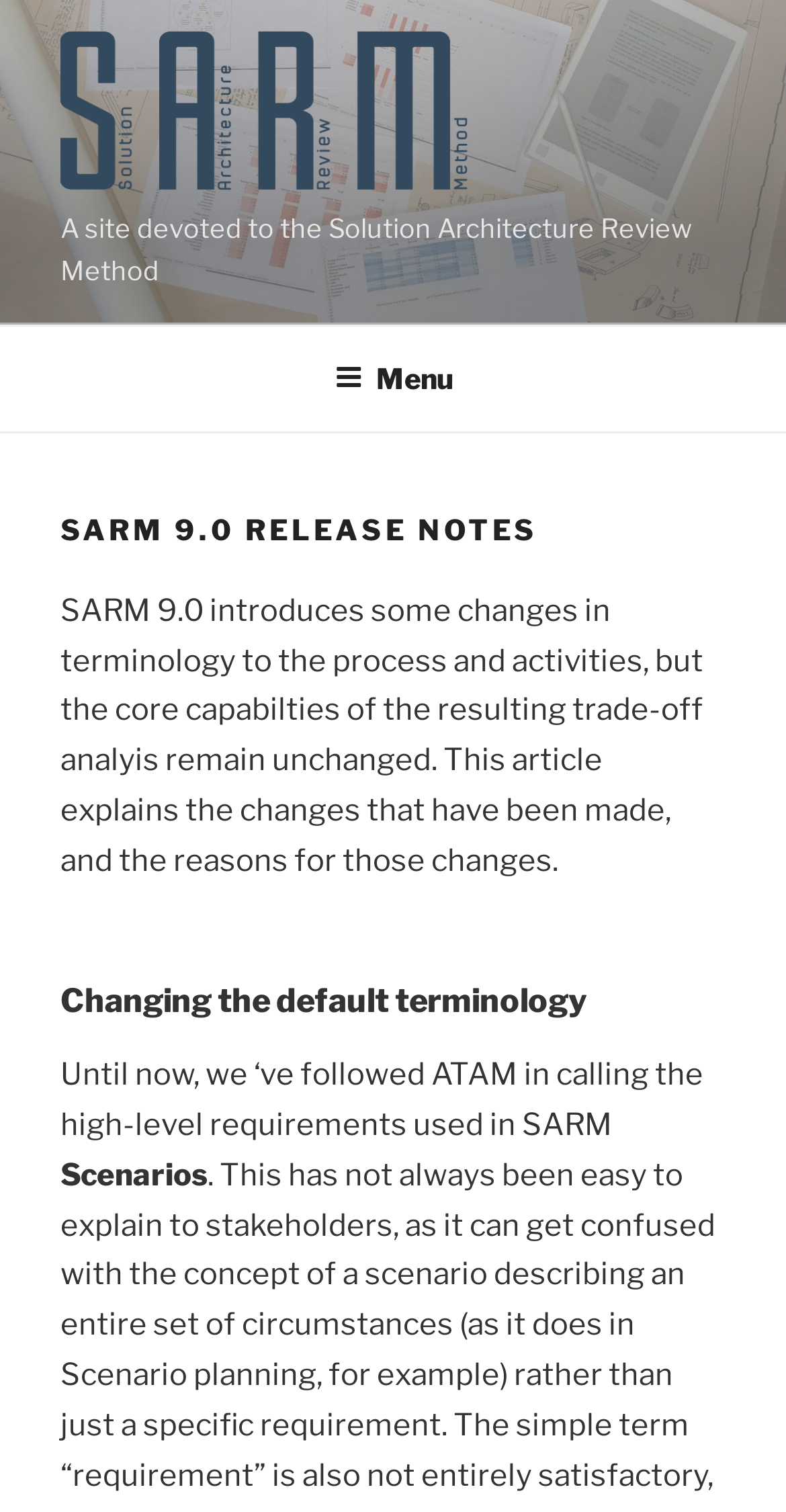Respond with a single word or phrase to the following question:
What is the purpose of the SARM method?

Solution Architecture Review